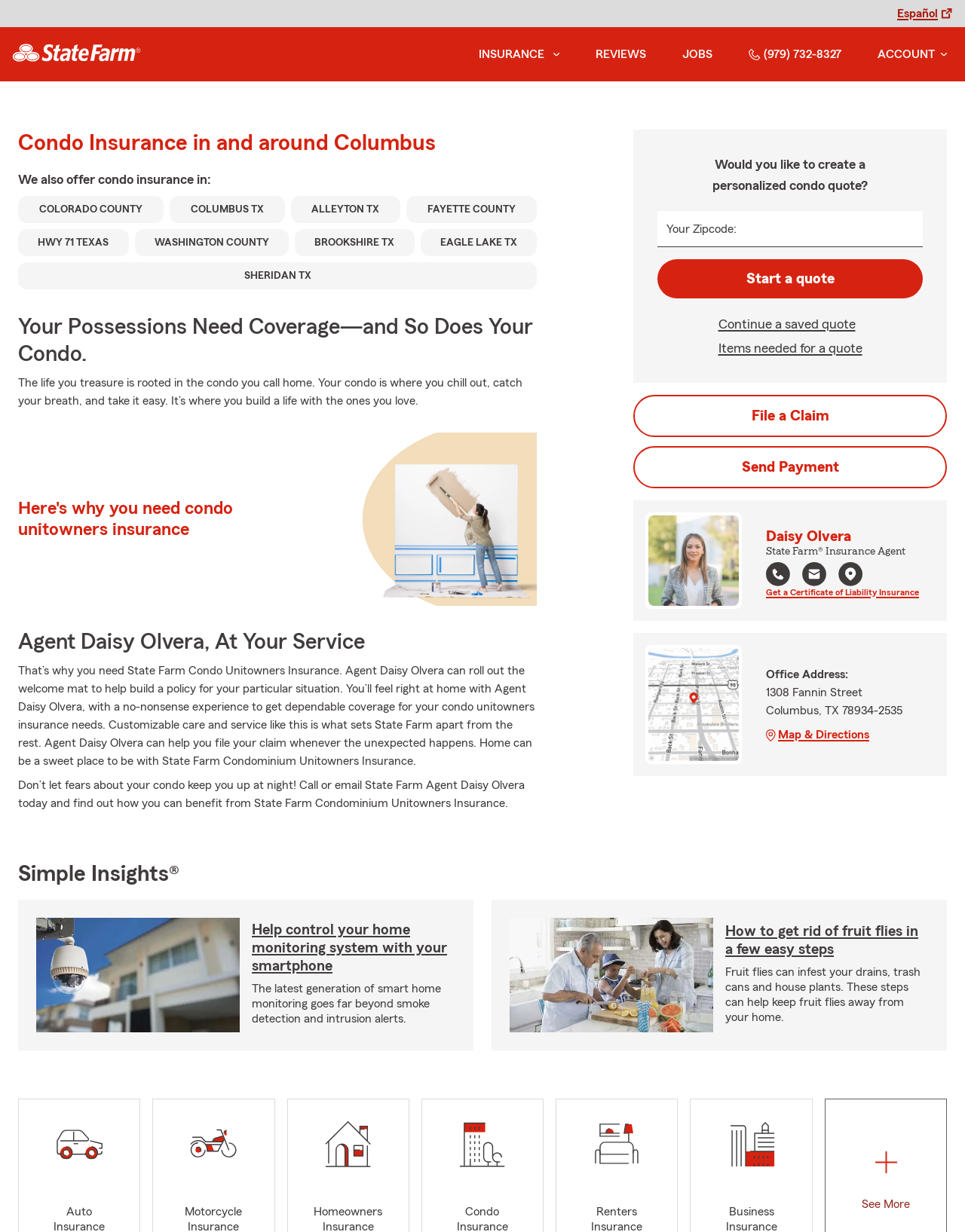Determine the primary headline of the webpage.

Condo Insurance in and around Columbus